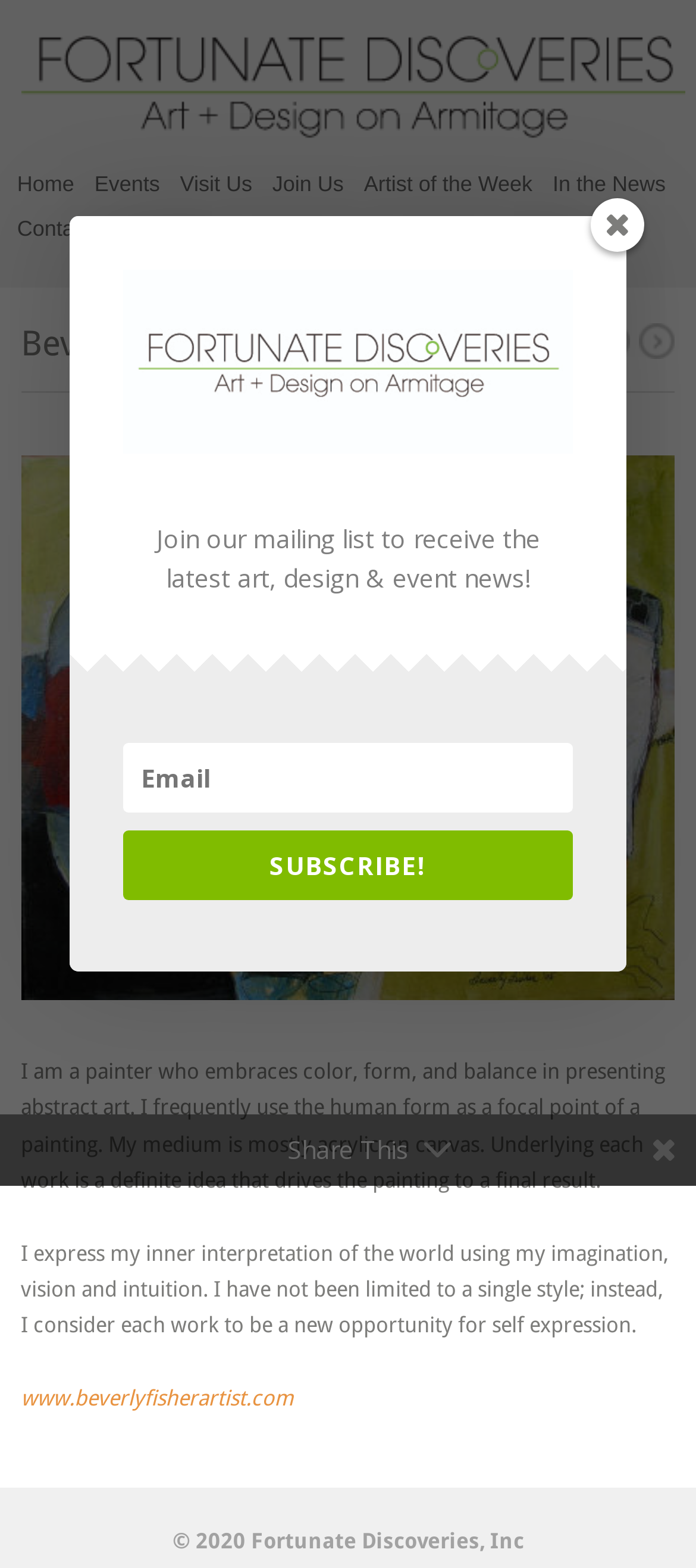Respond to the question below with a single word or phrase:
How many links are there in the navigation menu?

6